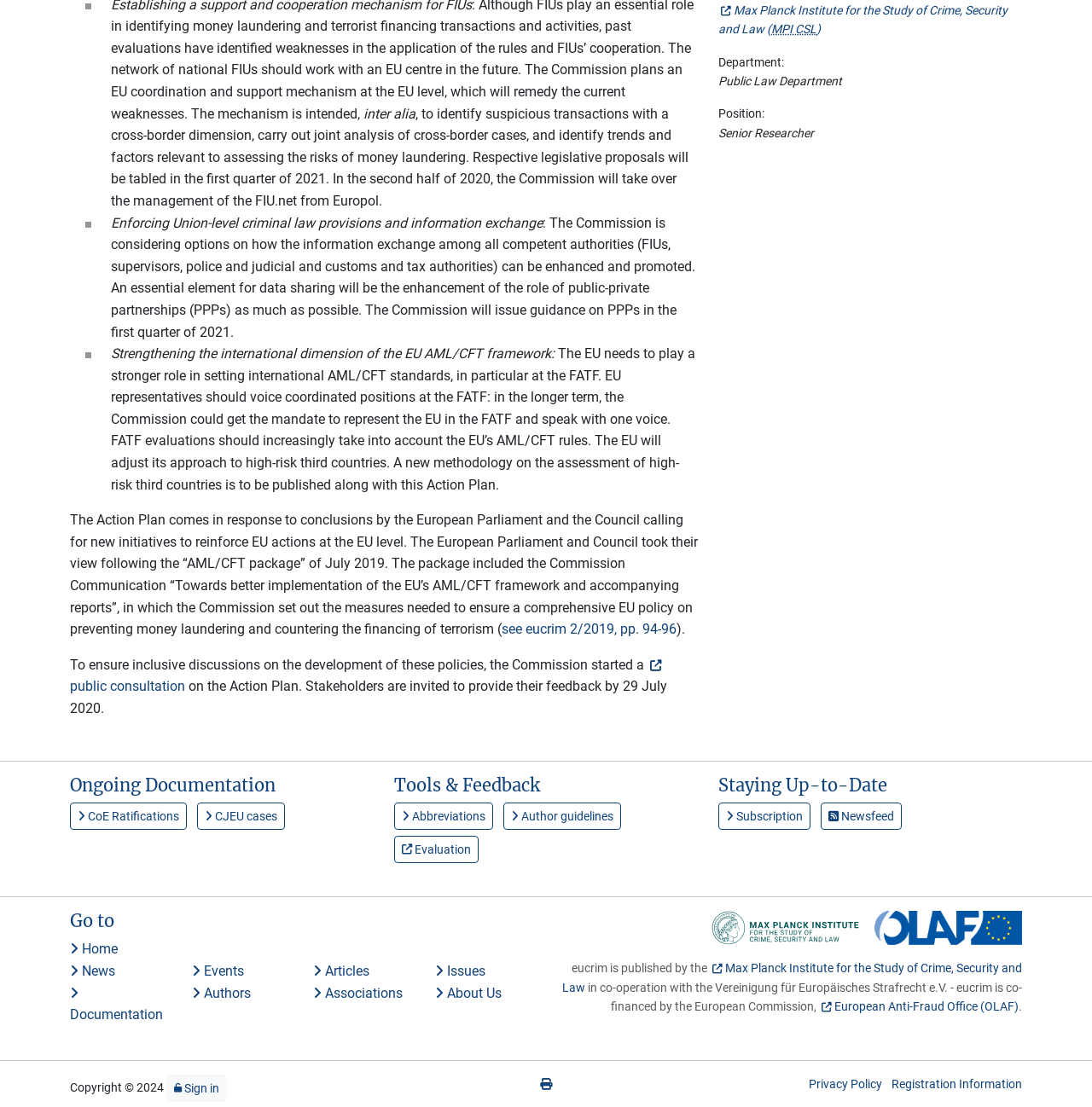Give a concise answer using only one word or phrase for this question:
What is the role of the Commission in the FATF?

Represent the EU